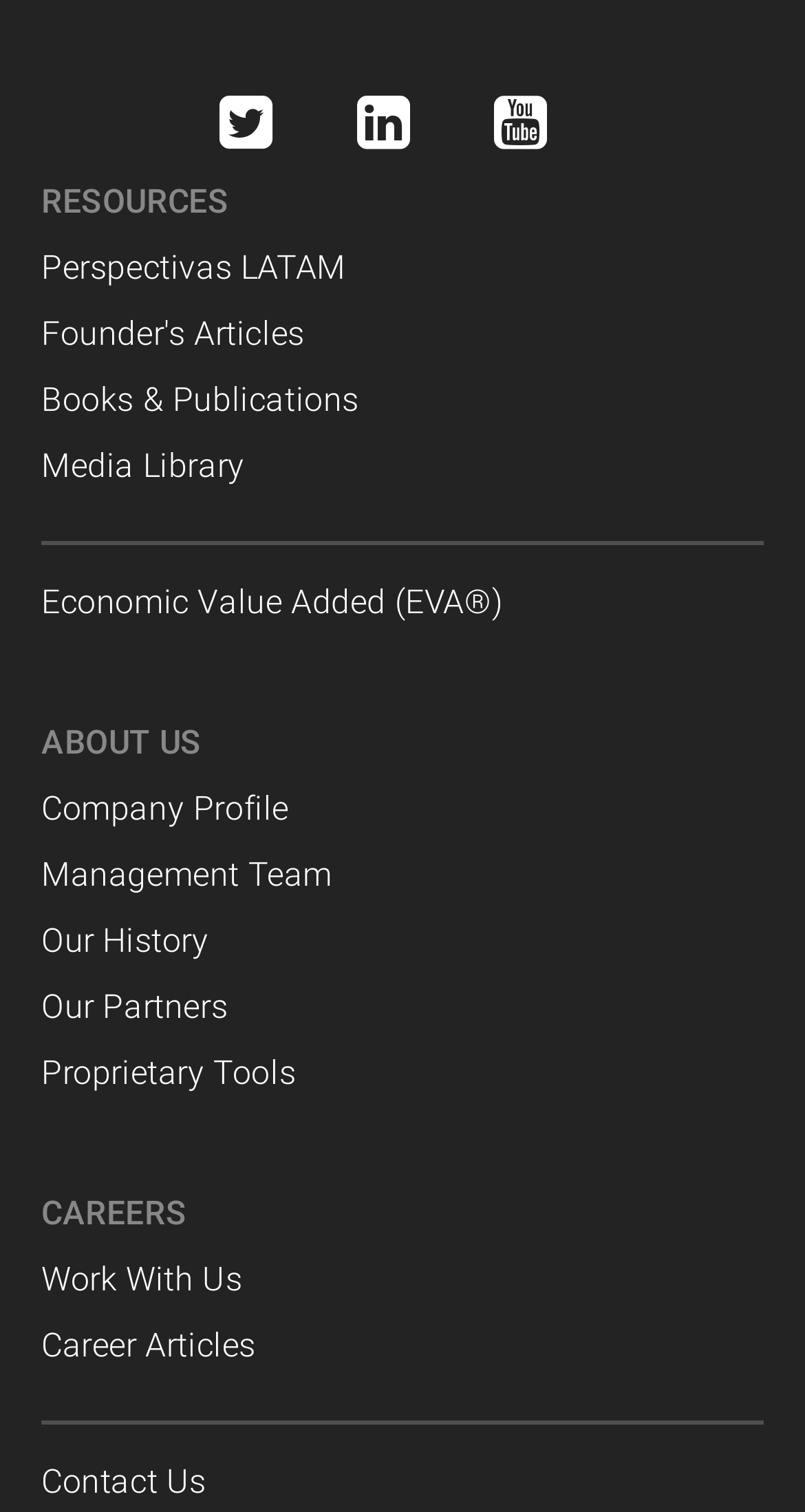Answer briefly with one word or phrase:
What is the first social media link?

Twitter Page